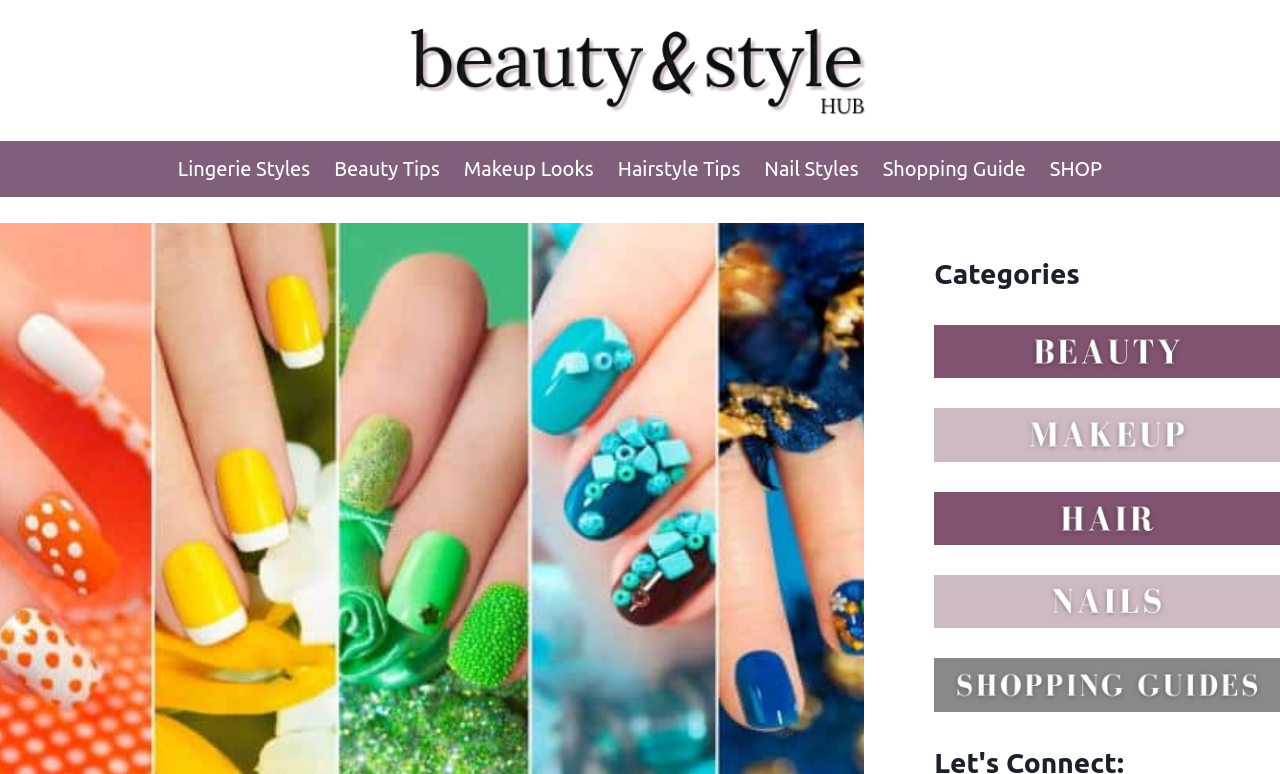Identify the bounding box coordinates of the region that should be clicked to execute the following instruction: "go to Beauty & Style Hub".

[0.312, 0.0, 0.688, 0.156]